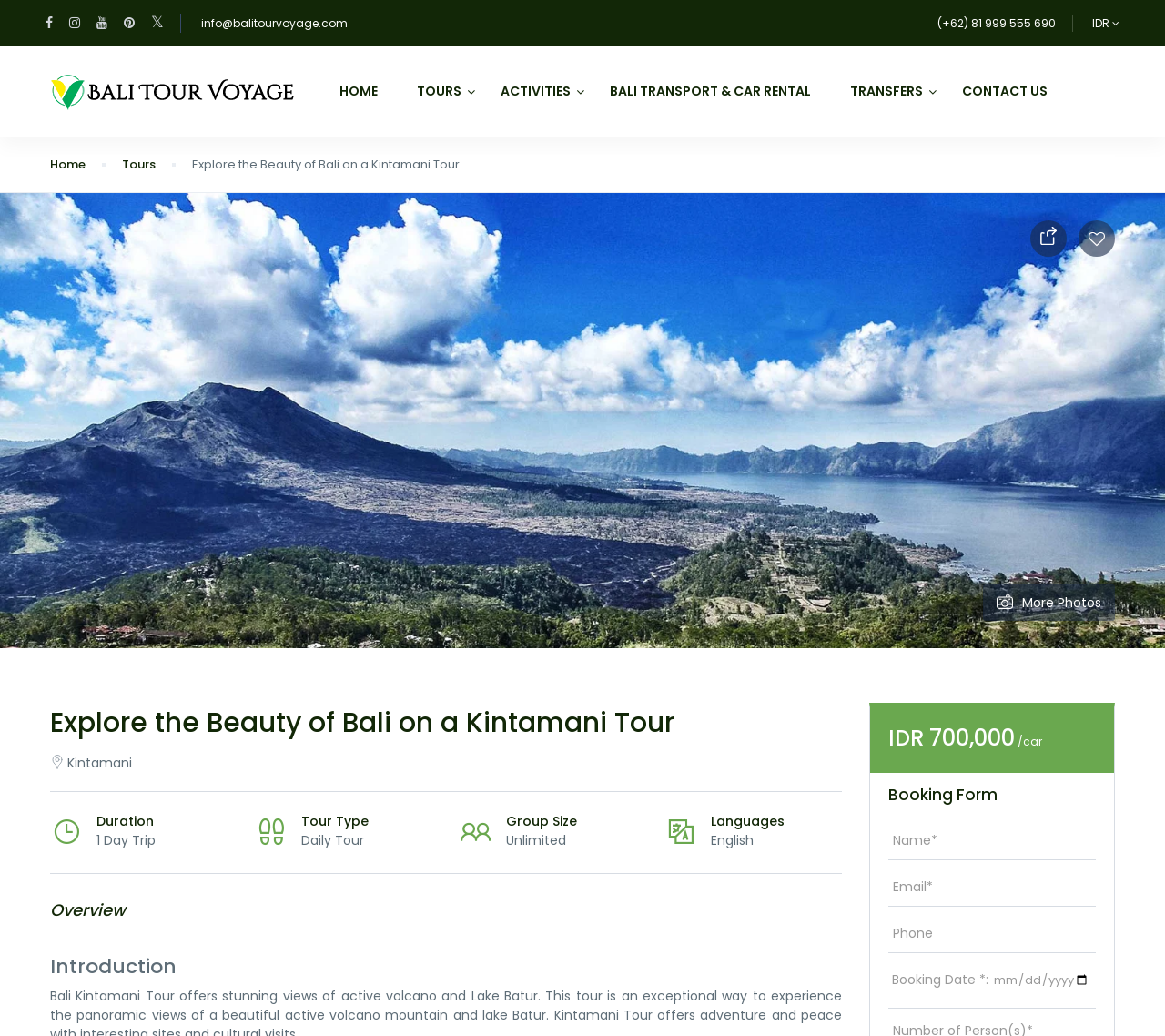Specify the bounding box coordinates of the area to click in order to follow the given instruction: "Share Christmas Exhibition."

None